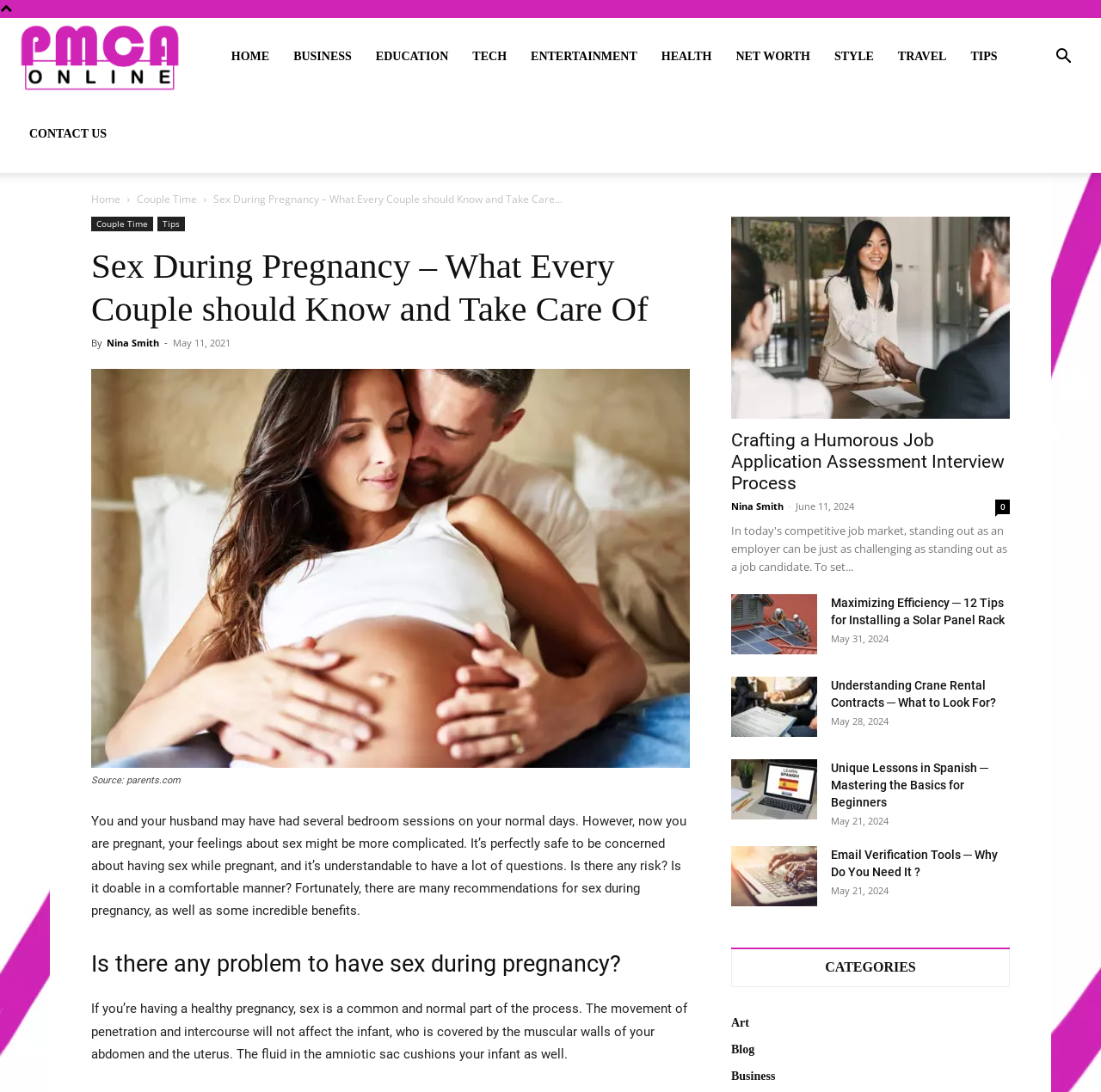Answer the following inquiry with a single word or phrase:
Is it safe to have sex during pregnancy?

Yes